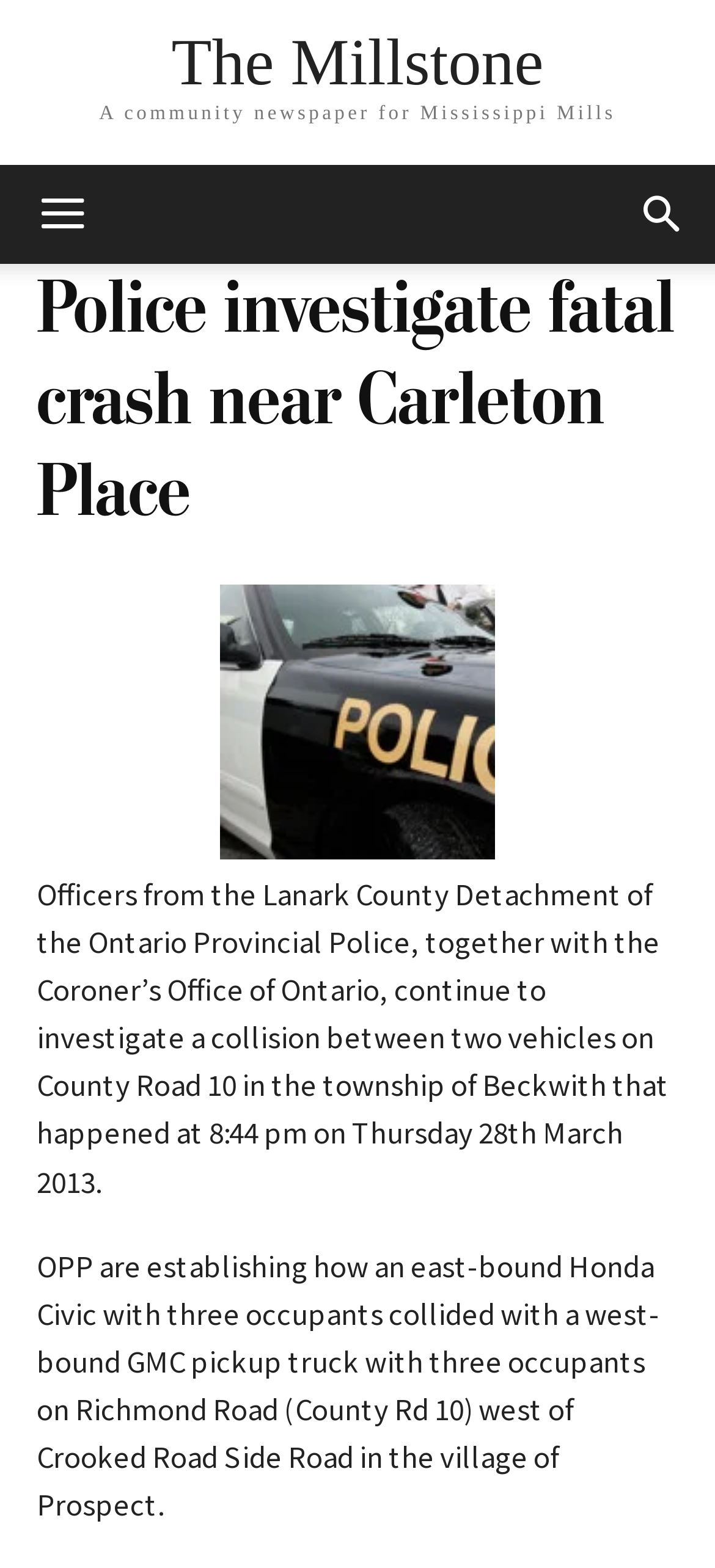Answer this question using a single word or a brief phrase:
What time did the collision occur?

8:44 pm